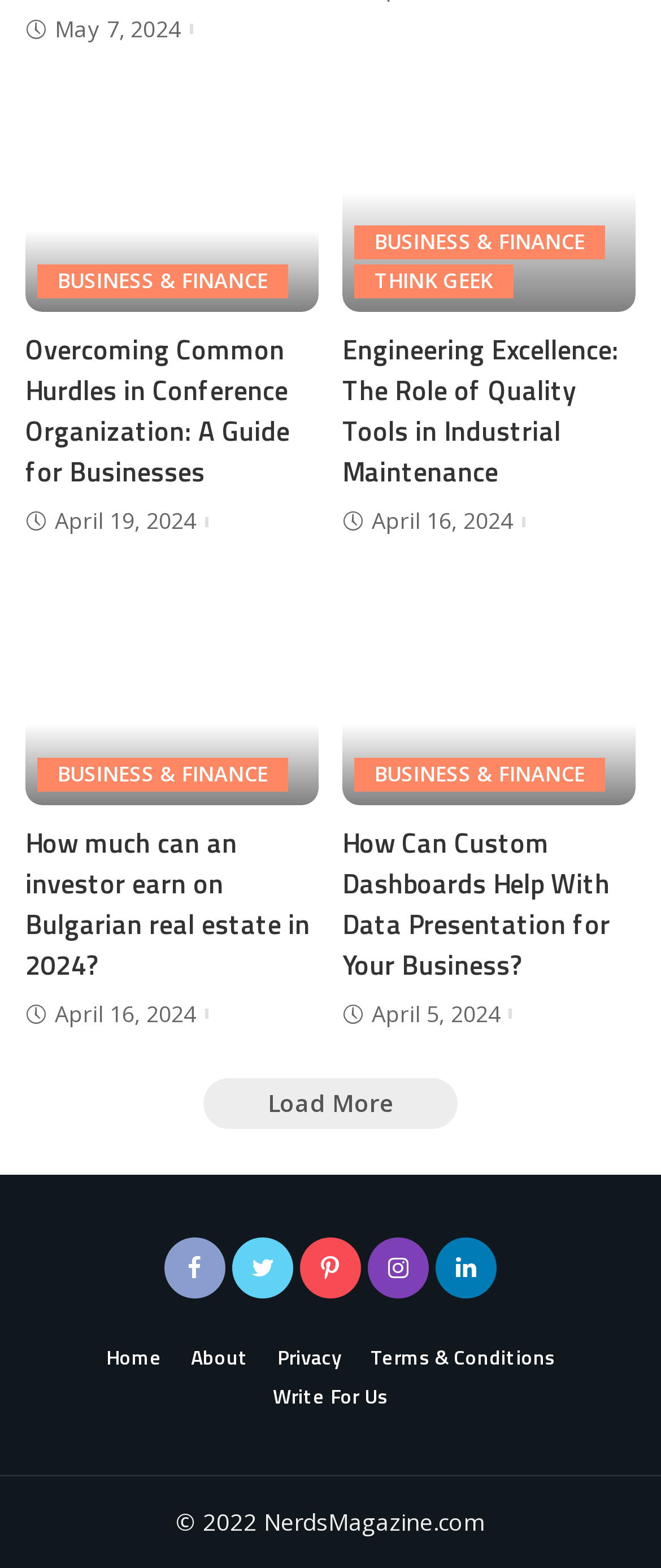Determine the bounding box coordinates for the clickable element required to fulfill the instruction: "View article about overcoming common hurdles in conference organization". Provide the coordinates as four float numbers between 0 and 1, i.e., [left, top, right, bottom].

[0.038, 0.21, 0.482, 0.314]